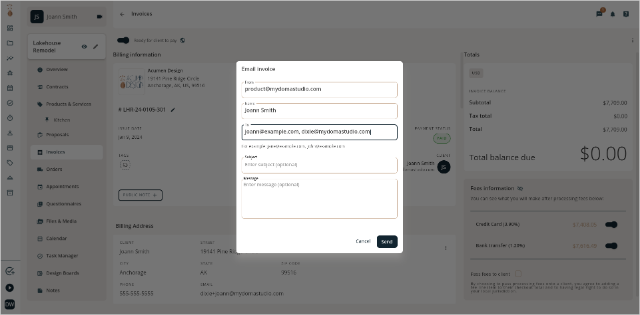Using details from the image, please answer the following question comprehensively:
How many email addresses are entered for the recipient?

I examined the modal window that allows the user to input details for emailing an invoice and found that there are three email addresses entered for the recipient: 'product@dynamstudio.com', 'joan@example.com', and 'cc@example.com'.